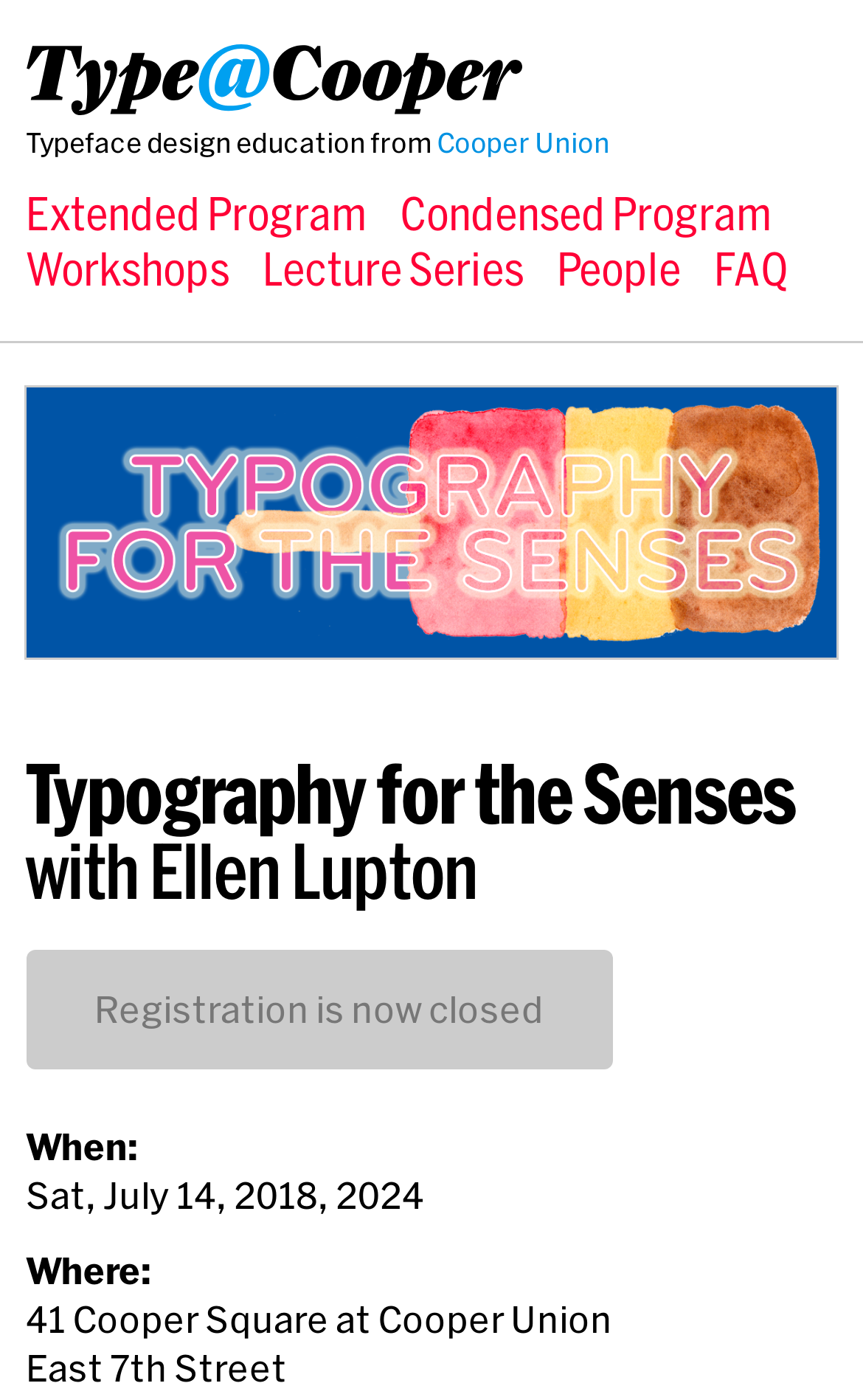When is the event taking place?
Based on the screenshot, provide a one-word or short-phrase response.

Sat, July 14, 2018